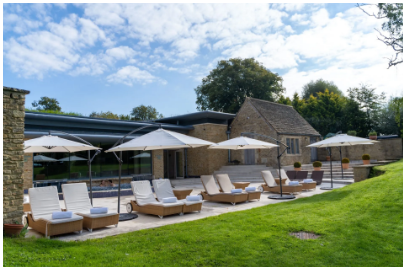What color is the sky? Observe the screenshot and provide a one-word or short phrase answer.

Bright blue